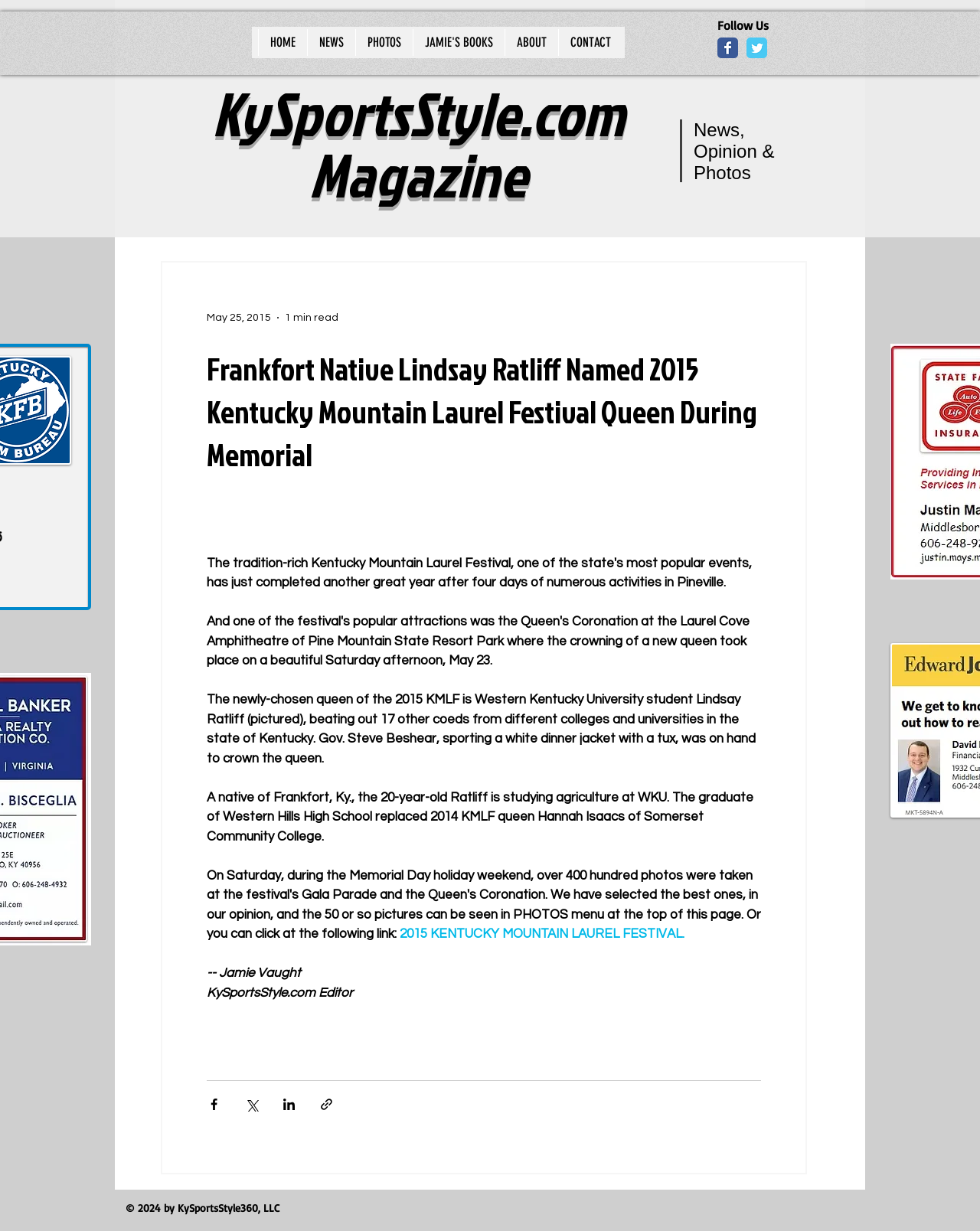From the element description 2015 KENTUCKY MOUNTAIN LAUREL FESTIVAL., predict the bounding box coordinates of the UI element. The coordinates must be specified in the format (top-left x, top-left y, bottom-right x, bottom-right y) and should be within the 0 to 1 range.

[0.408, 0.753, 0.698, 0.764]